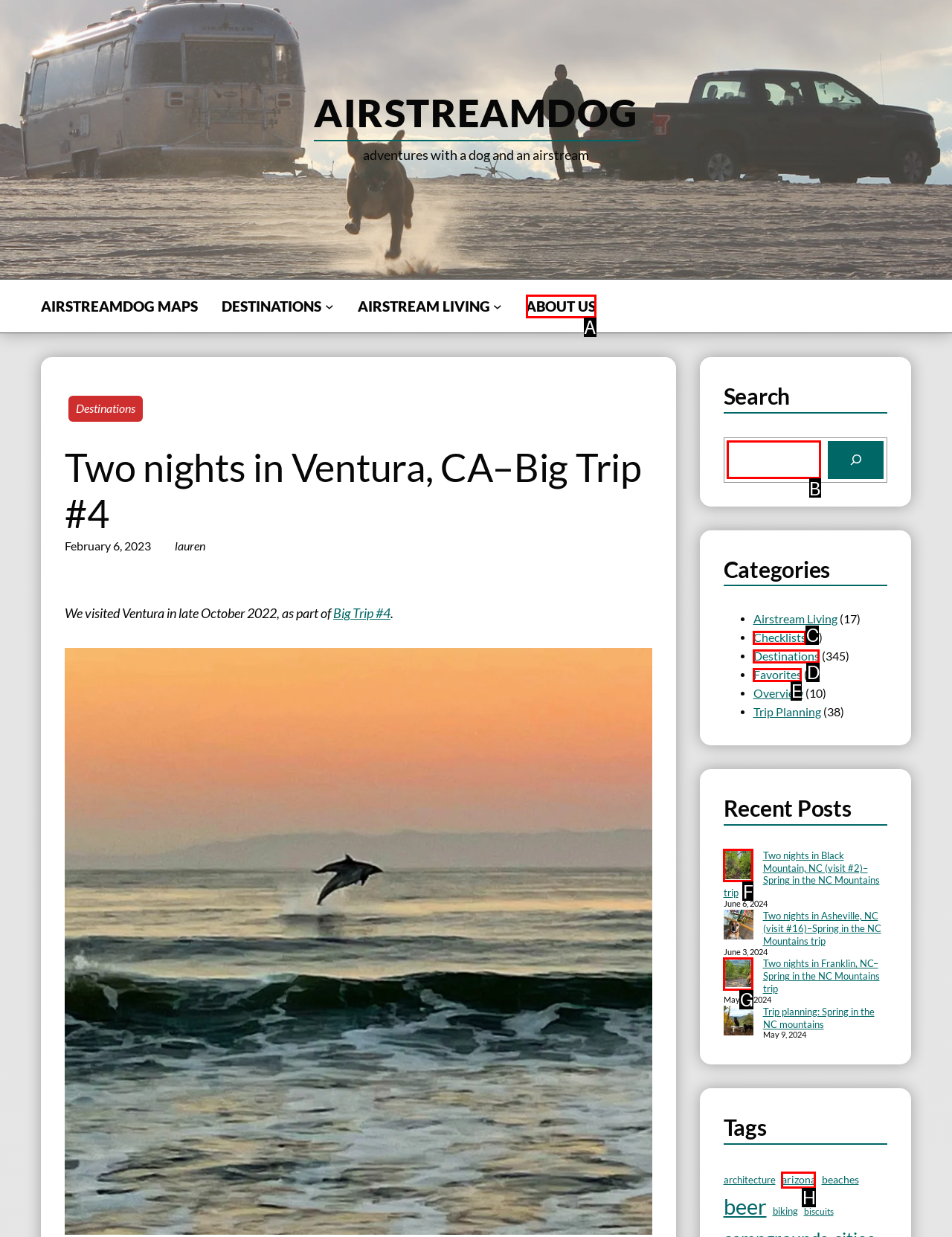From the given options, indicate the letter that corresponds to the action needed to complete this task: Search for something. Respond with only the letter.

B